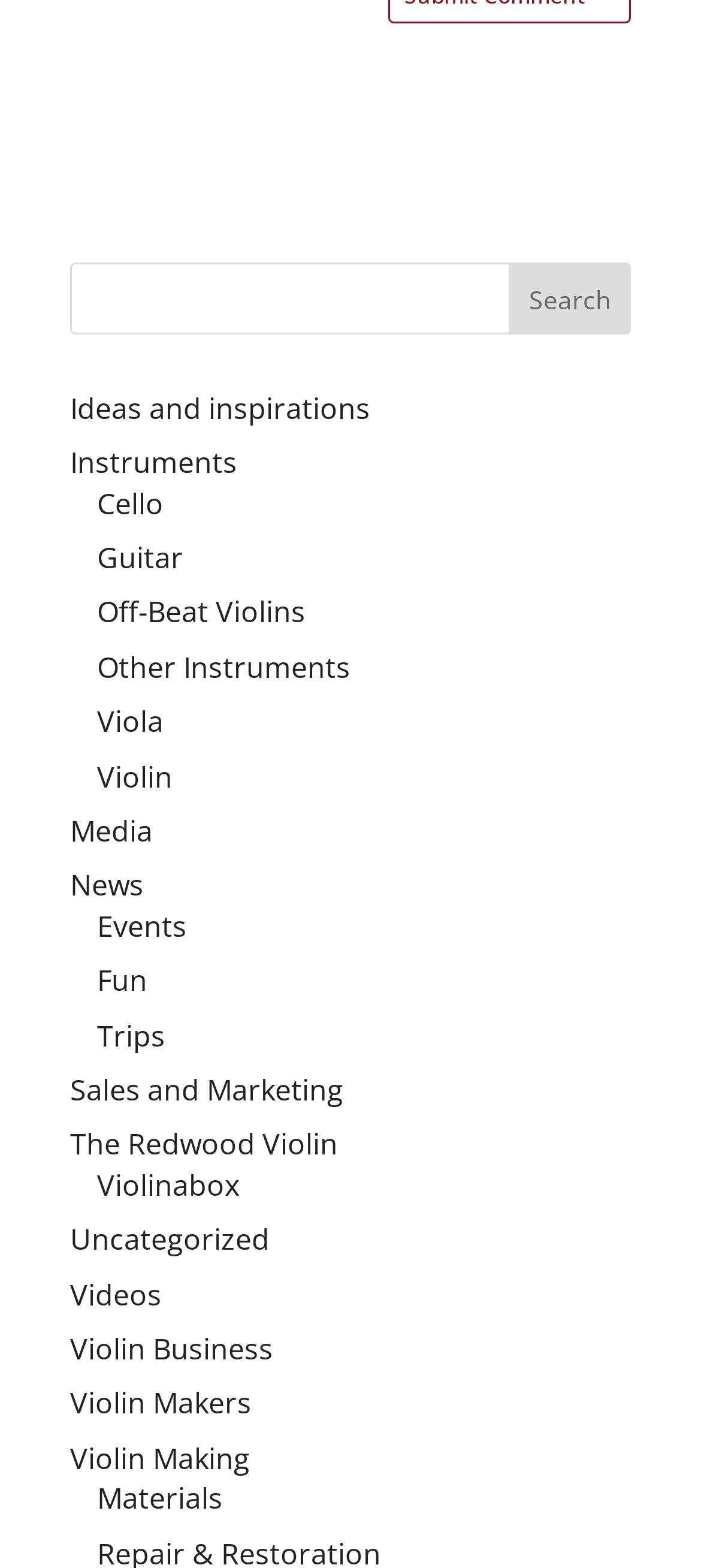Indicate the bounding box coordinates of the clickable region to achieve the following instruction: "search for something."

[0.1, 0.167, 0.9, 0.213]